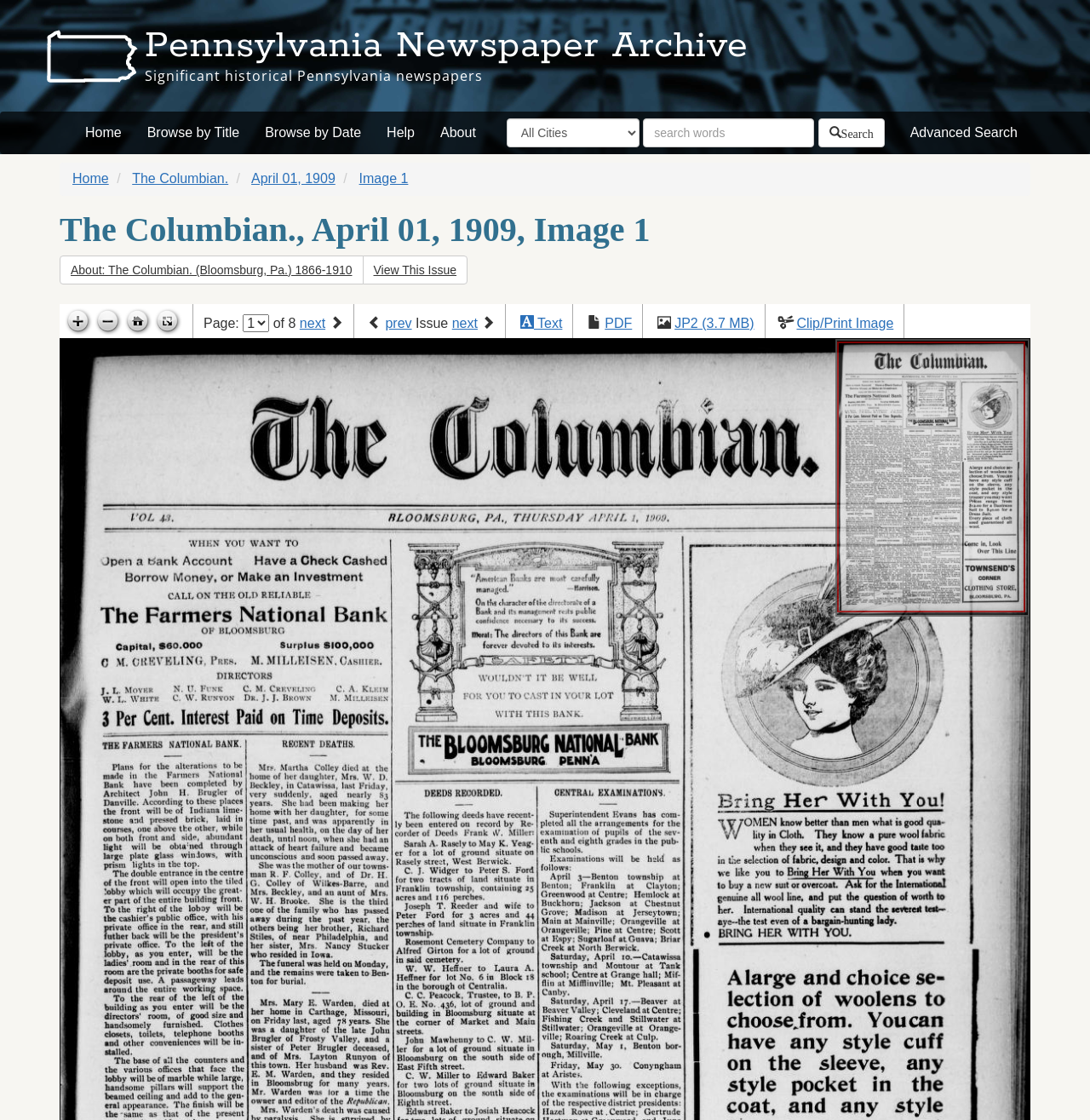How many pages are in this issue?
Look at the screenshot and respond with one word or a short phrase.

8